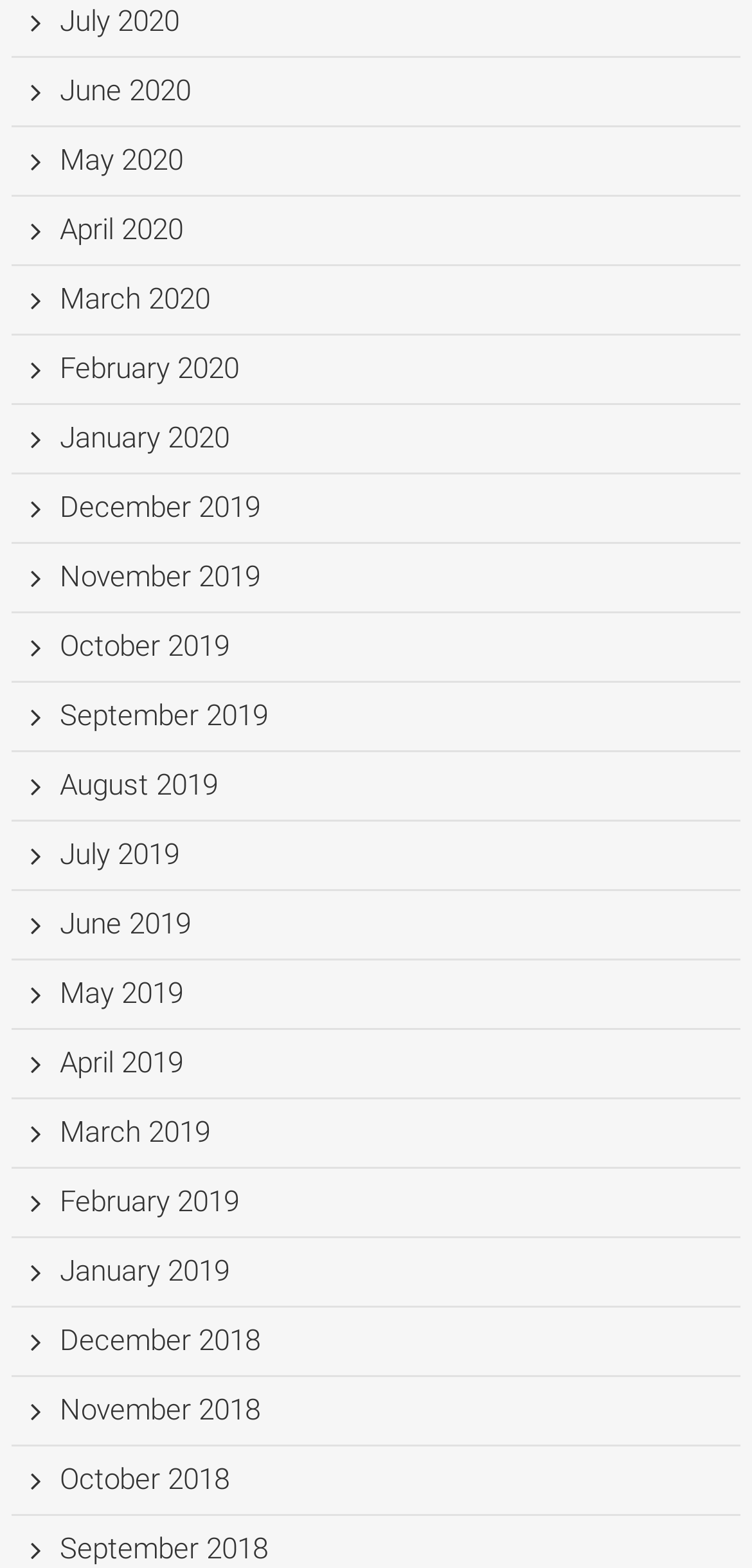What is the pattern of the months listed?
Examine the webpage screenshot and provide an in-depth answer to the question.

By examining the list of links, I found that the months are listed in descending order, with the most recent months at the top and the oldest months at the bottom.